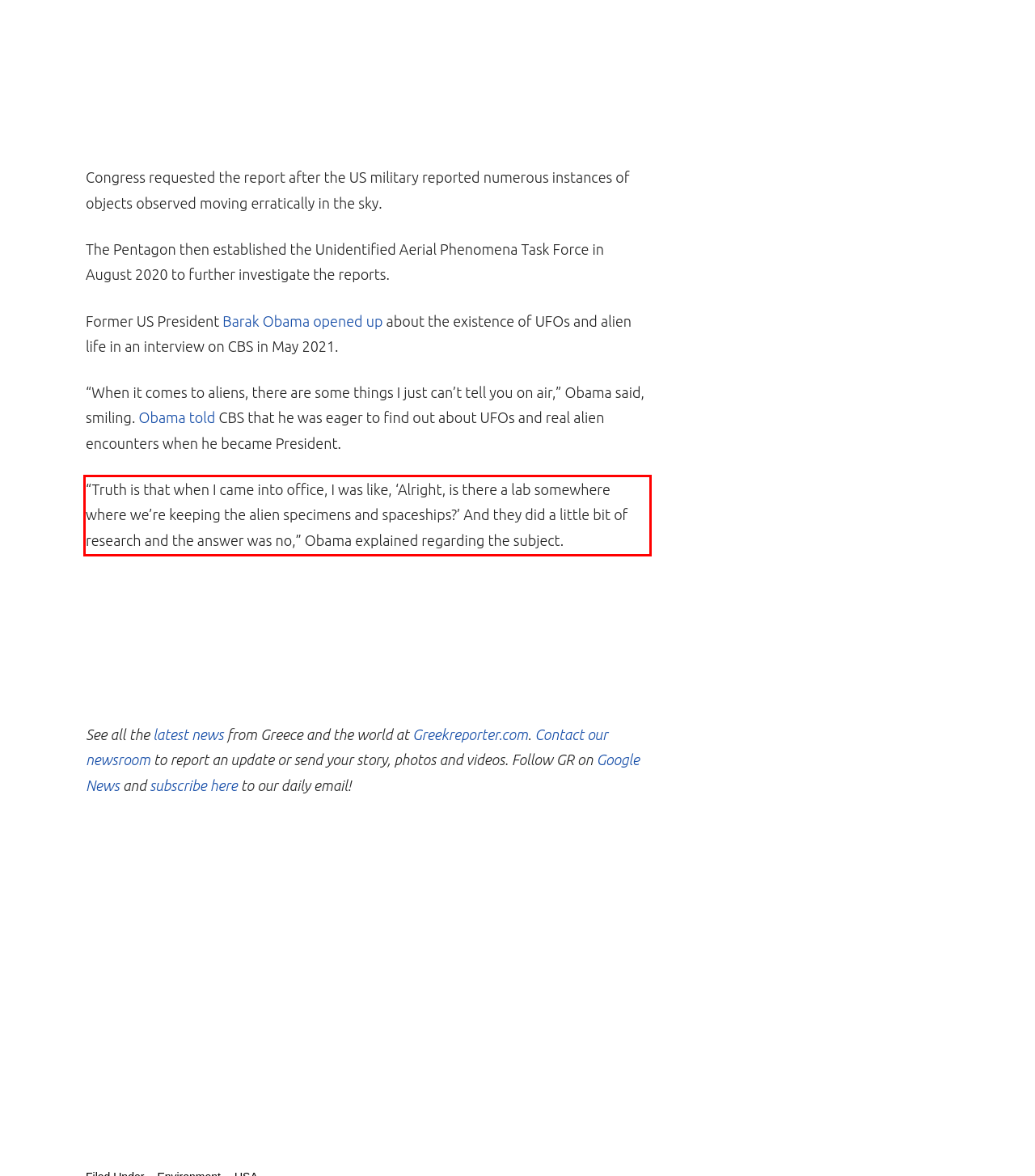Given the screenshot of a webpage, identify the red rectangle bounding box and recognize the text content inside it, generating the extracted text.

“Truth is that when I came into office, I was like, ‘Alright, is there a lab somewhere where we’re keeping the alien specimens and spaceships?’ And they did a little bit of research and the answer was no,” Obama explained regarding the subject.